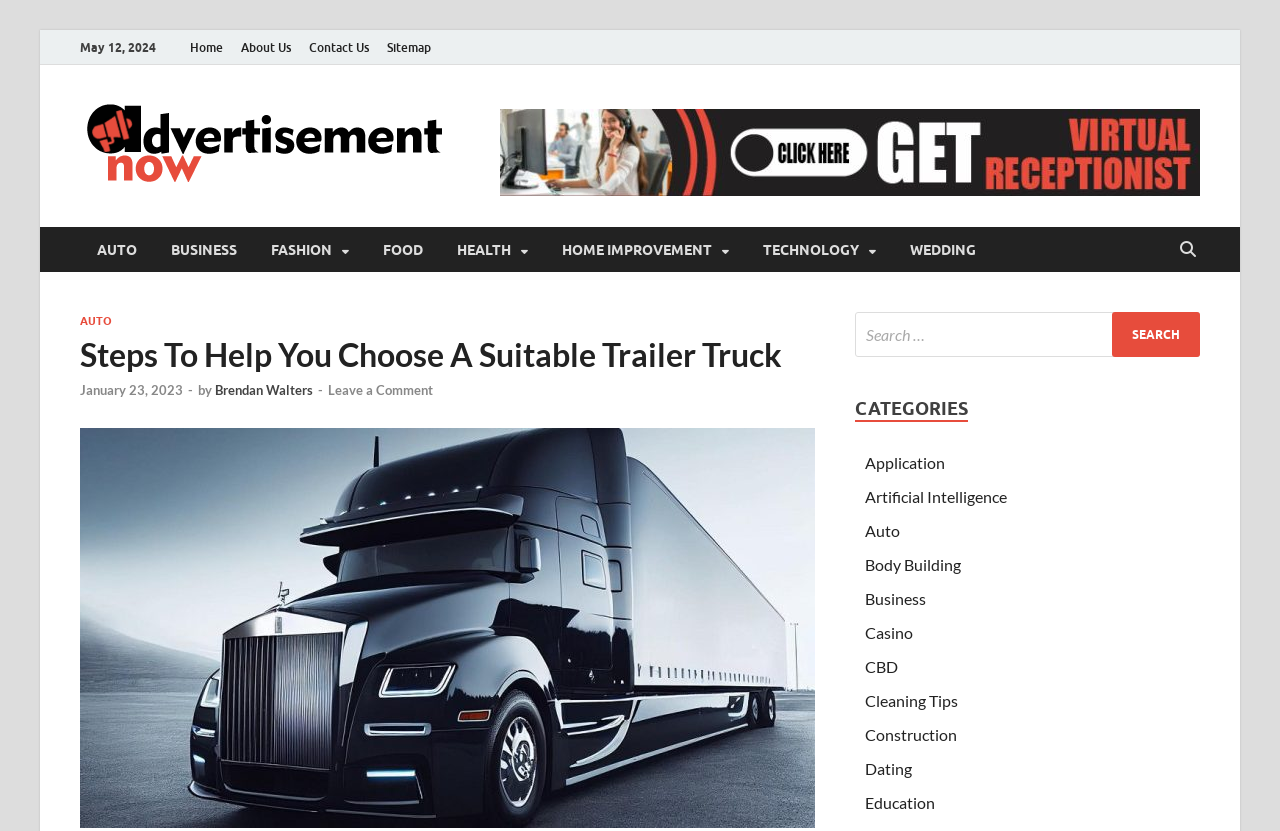Please identify the bounding box coordinates of where to click in order to follow the instruction: "Click on the 'Home' link".

[0.141, 0.036, 0.181, 0.078]